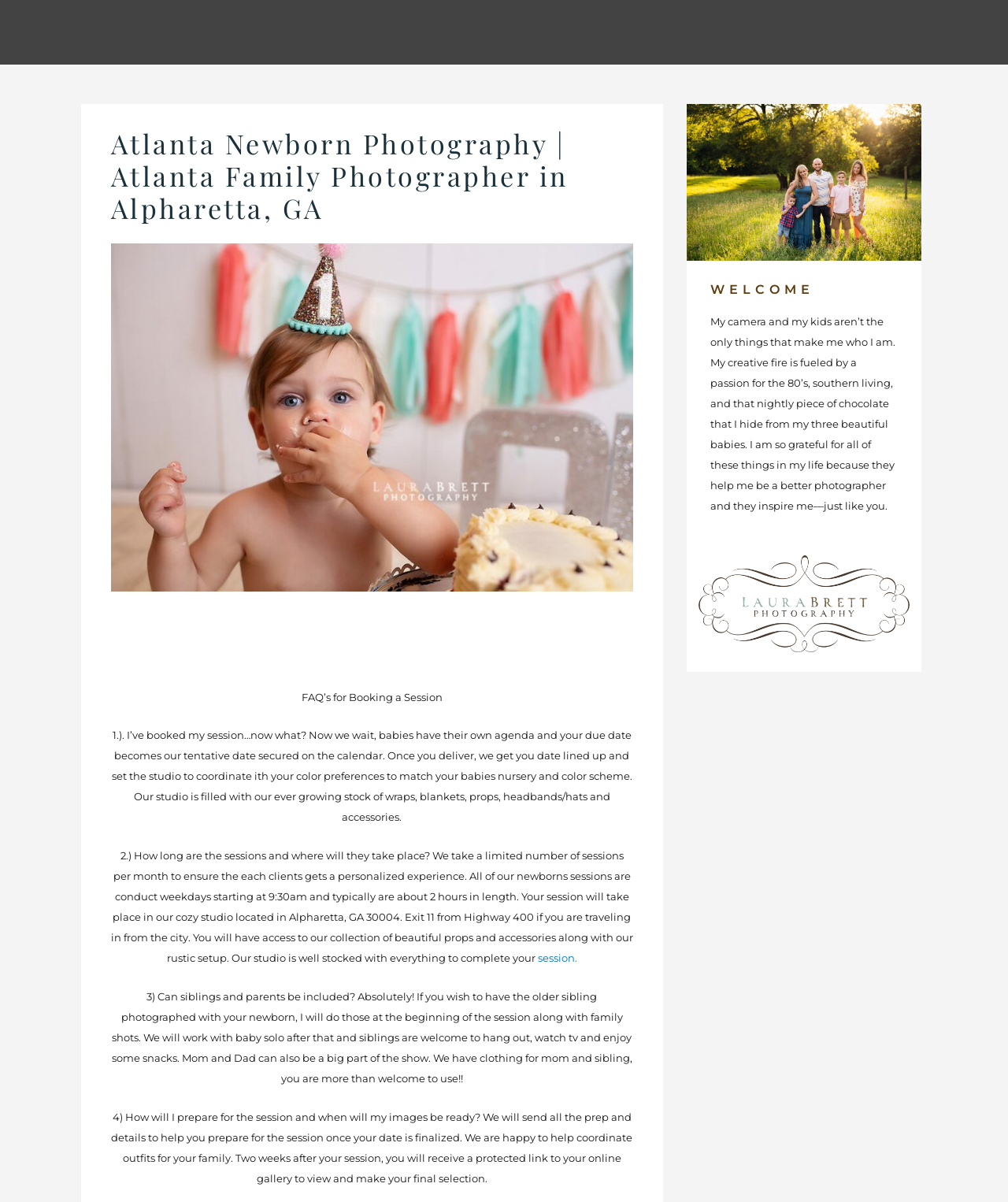Summarize the webpage with a detailed and informative caption.

This webpage is about Atlanta Newborn Photography, a photography service specializing in newborn and family photography in Alpharetta, GA. At the top left corner, there is a link to the "CONTACT" page. Below it, there is a heading that displays the title of the webpage, "Atlanta Newborn Photography | Atlanta Family Photographer in Alpharetta, GA".

On the left side of the page, there are four sections of text, each describing a frequently asked question about booking a session with the photographer. The first question answers what happens after booking a session, explaining the process of waiting for the baby's birth and then scheduling a session. The second question discusses the length and location of the sessions, which take place in the photographer's studio in Alpharetta, GA. The third question addresses whether siblings and parents can be included in the session, and the fourth question explains how to prepare for the session and when the images will be ready.

To the right of these FAQs, there is a heading that reads "WELCOME", followed by a brief bio of the photographer, describing her passions and inspirations, including her love for the 80's, southern living, and chocolate.